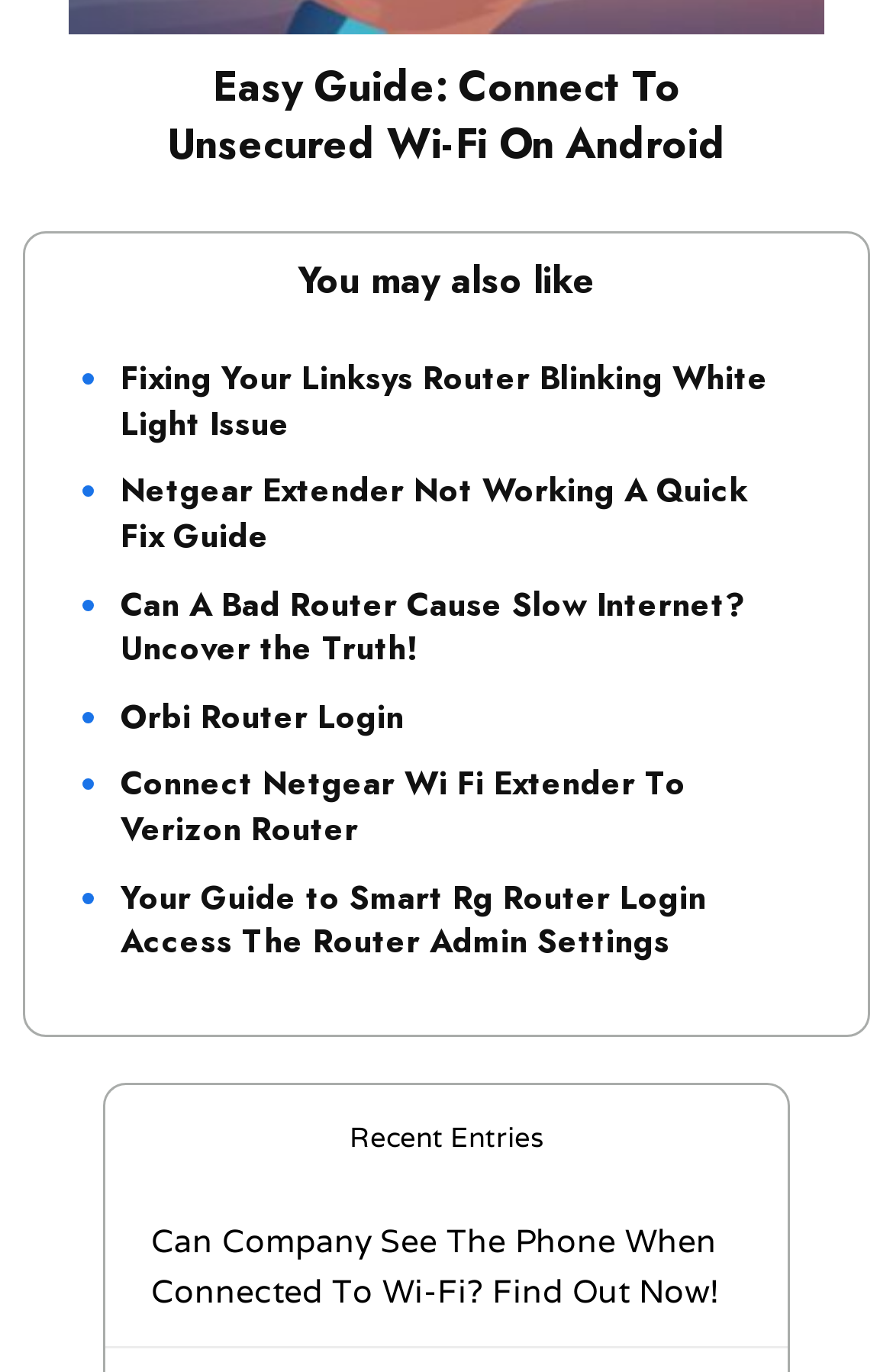Locate the bounding box coordinates of the clickable part needed for the task: "Access the Orbi router login page".

[0.135, 0.505, 0.453, 0.539]